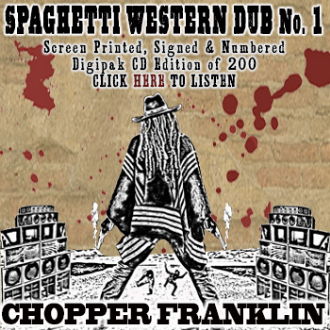Answer the question in one word or a short phrase:
What is the limited edition digipak CD quantity?

200 copies